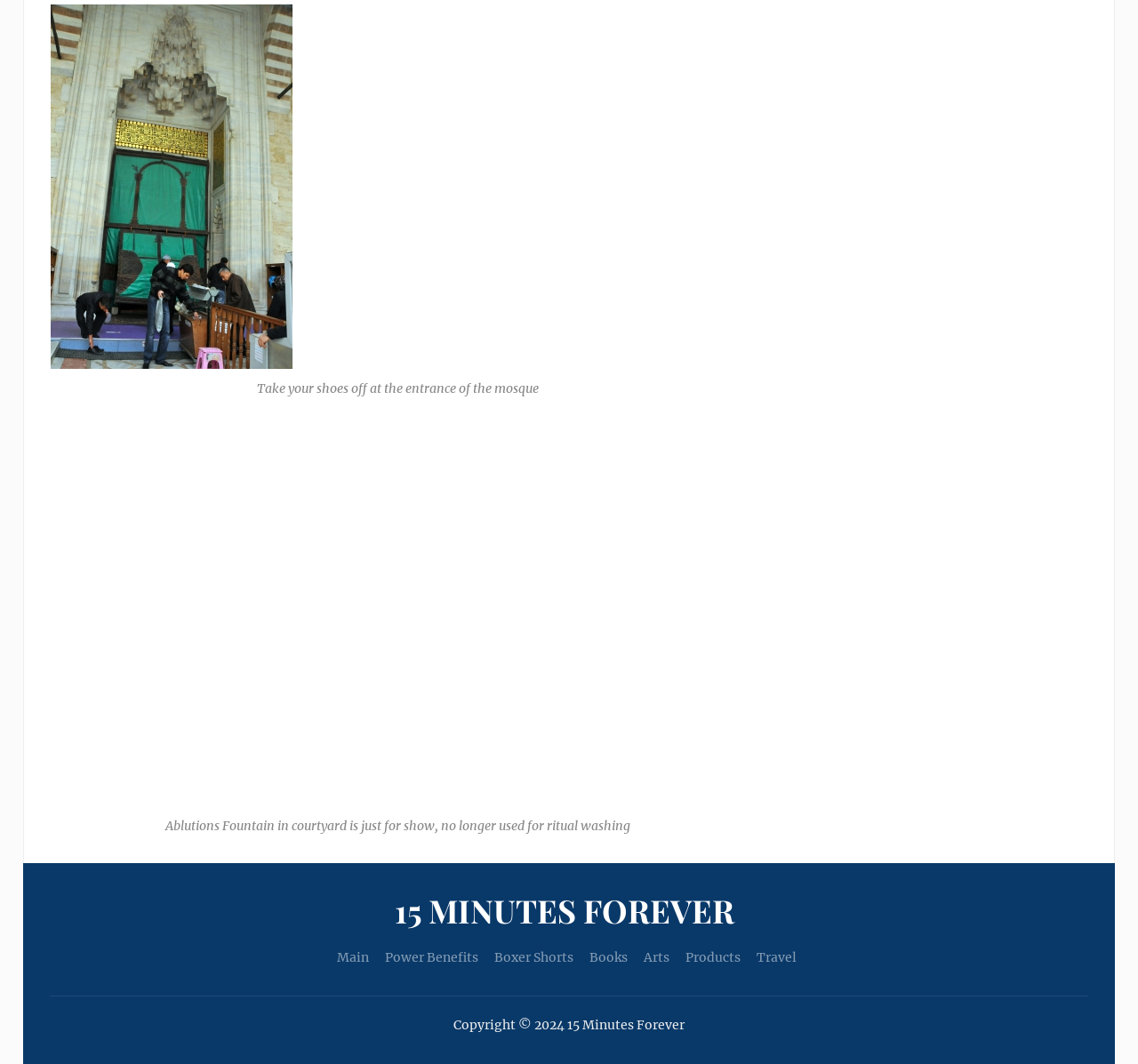Examine the screenshot and answer the question in as much detail as possible: What is the copyright information at the bottom of the webpage?

I found a StaticText element at the bottom of the webpage with the text 'Copyright © 2024 15 Minutes Forever', which indicates the copyright information.